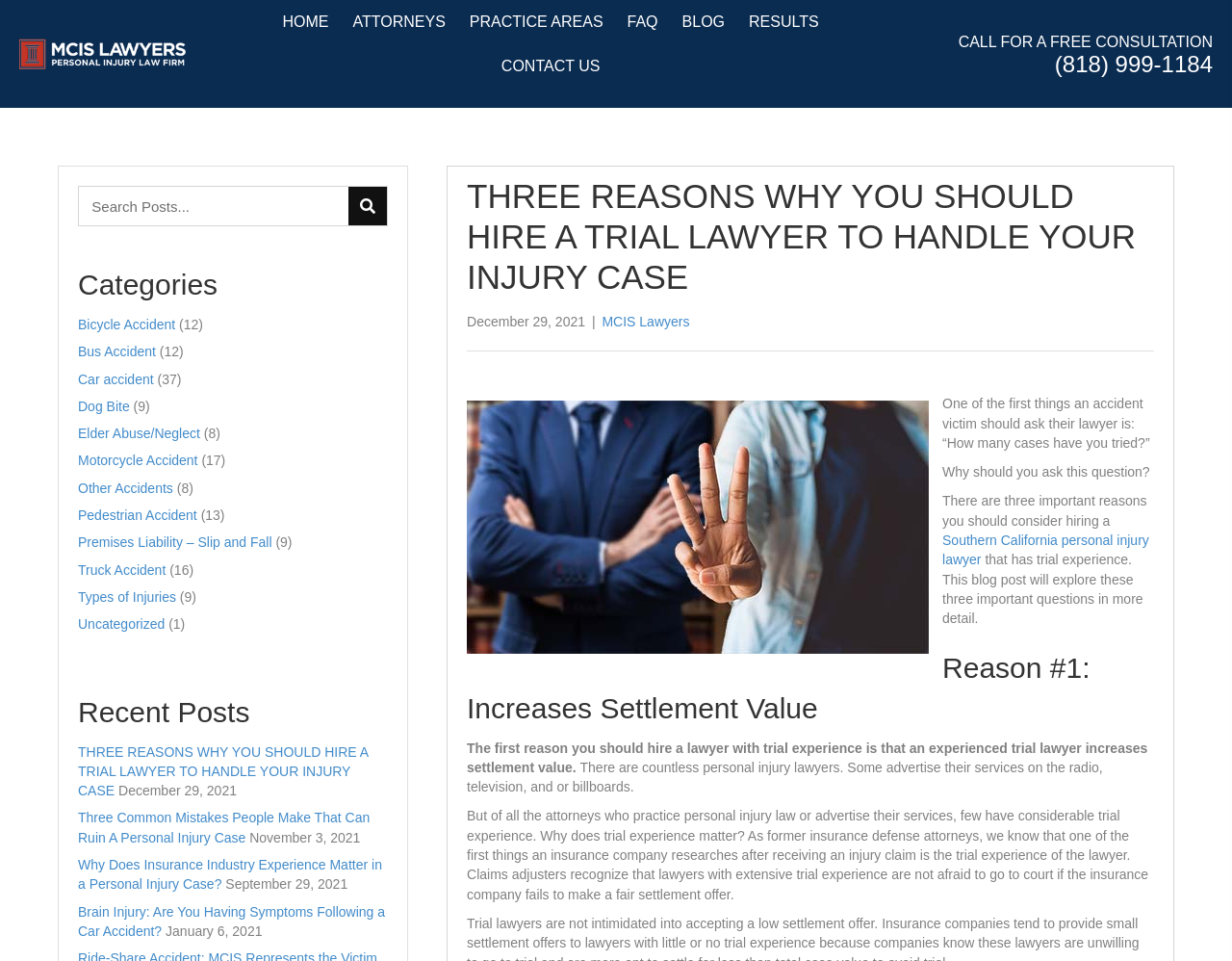Please mark the clickable region by giving the bounding box coordinates needed to complete this instruction: "Search for something".

[0.064, 0.194, 0.283, 0.234]